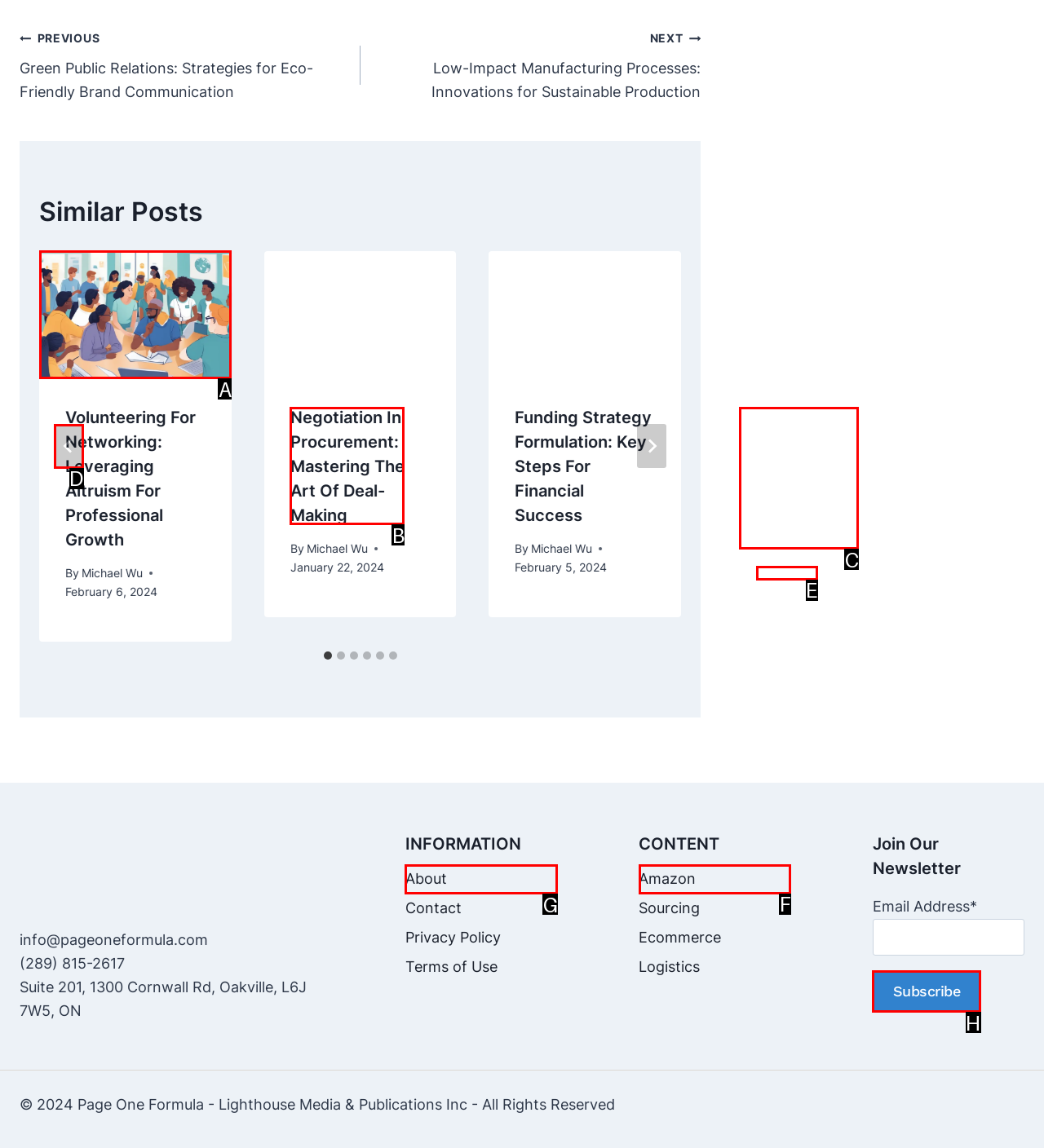Point out the specific HTML element to click to complete this task: Submit feedback Reply with the letter of the chosen option.

None